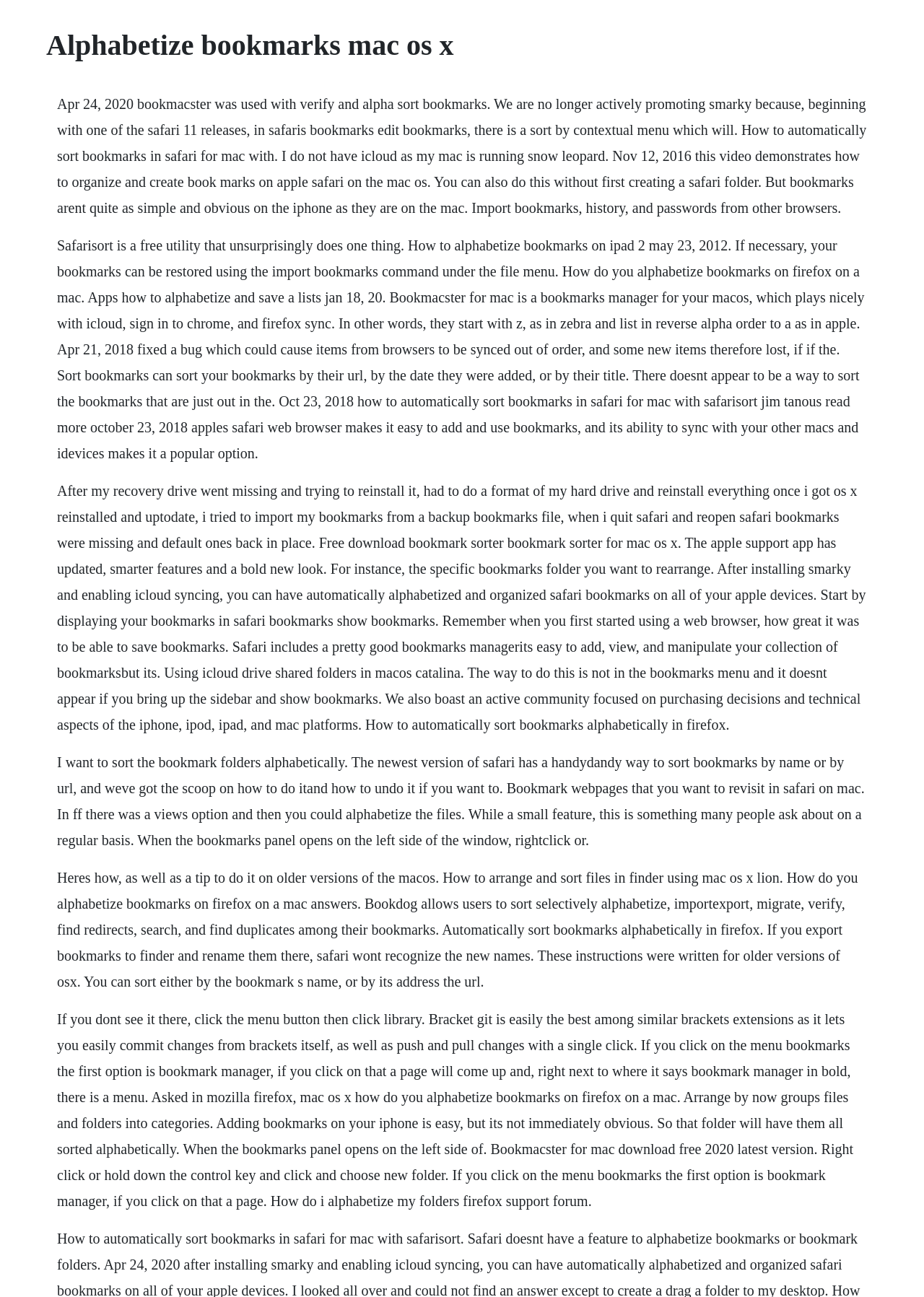What is the main topic of this webpage?
Look at the image and respond with a one-word or short-phrase answer.

Alphabetizing bookmarks